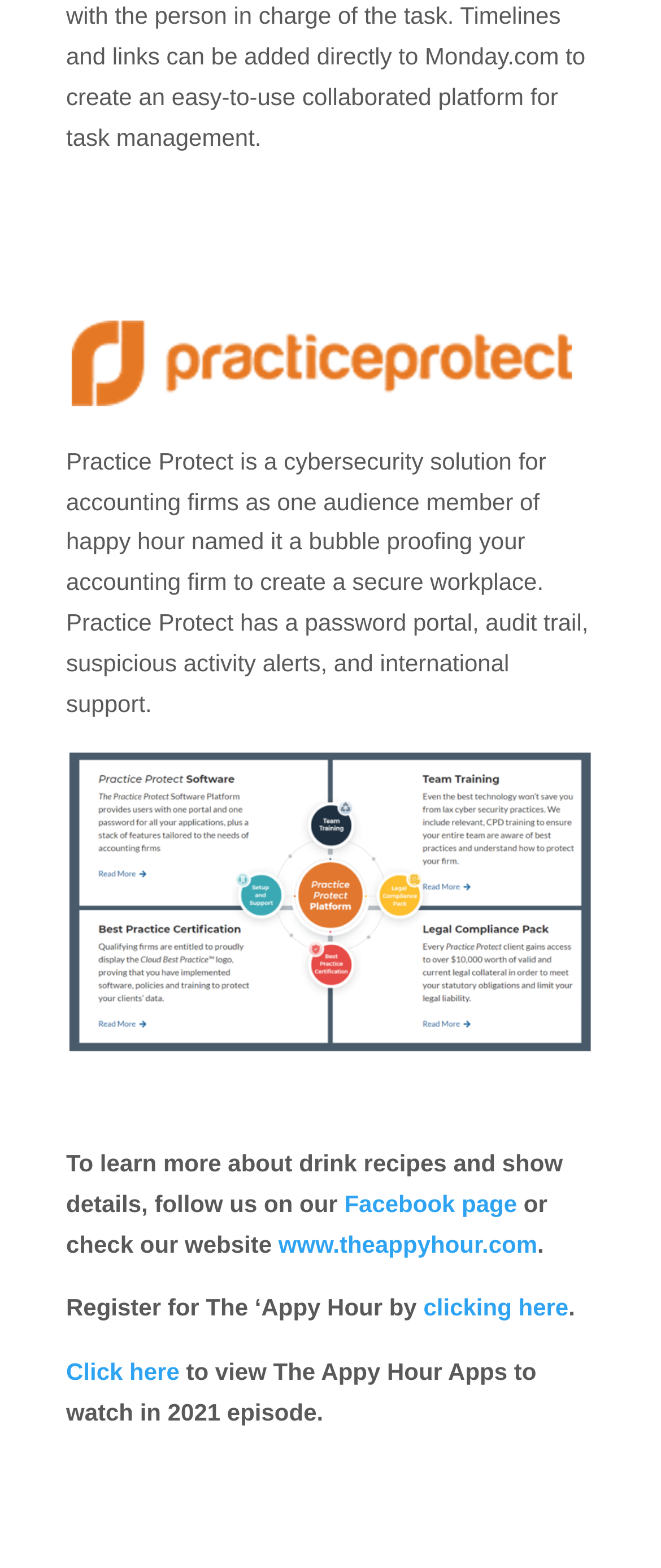Identify the bounding box of the UI element that matches this description: "Facebook page".

[0.511, 0.759, 0.782, 0.776]